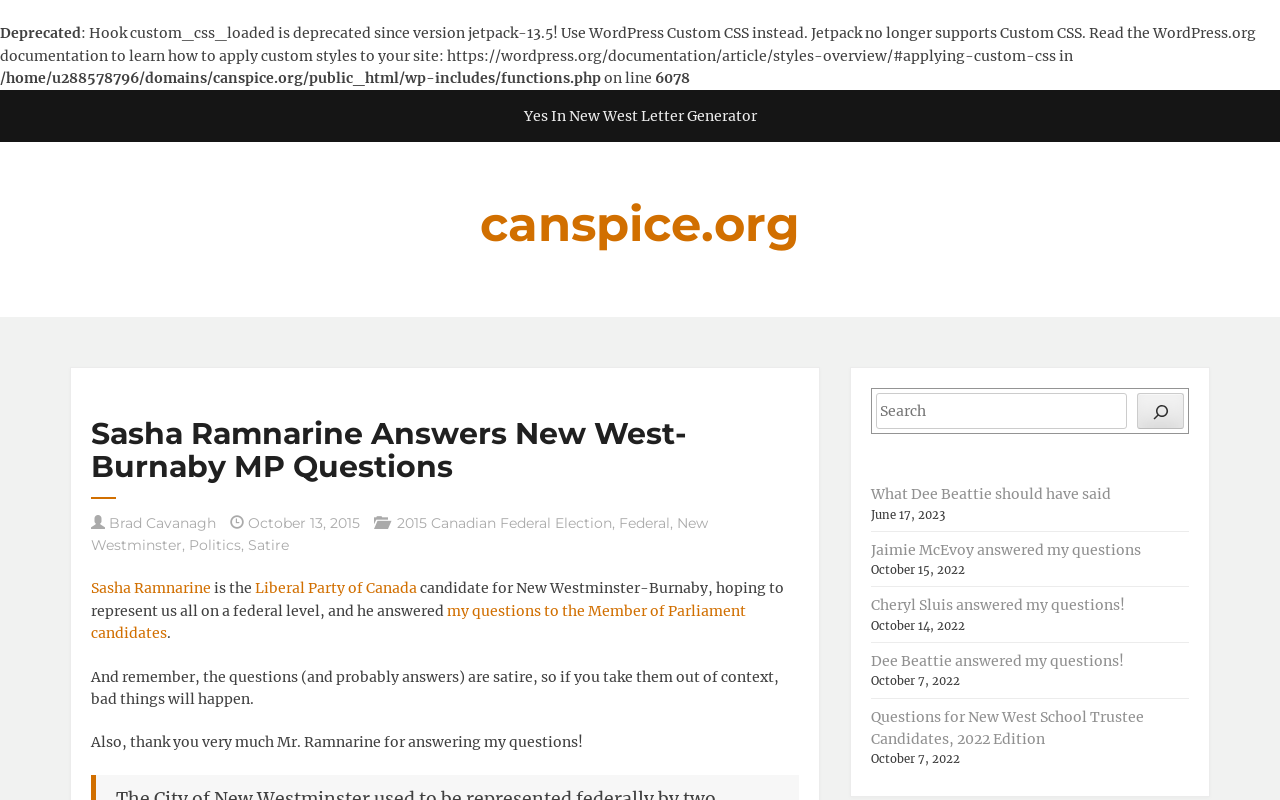Identify the bounding box coordinates of the clickable section necessary to follow the following instruction: "Visit the homepage of canspice.org". The coordinates should be presented as four float numbers from 0 to 1, i.e., [left, top, right, bottom].

[0.375, 0.244, 0.625, 0.316]